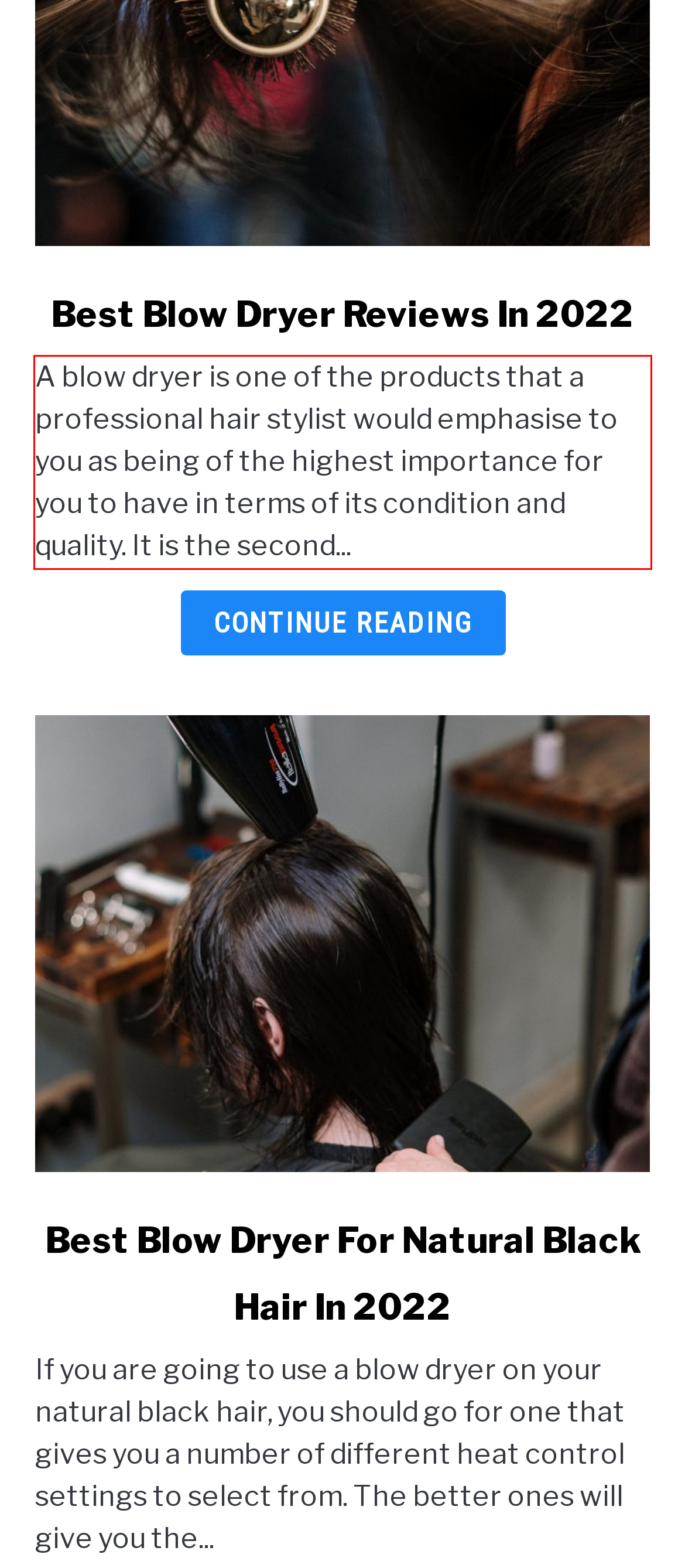With the provided screenshot of a webpage, locate the red bounding box and perform OCR to extract the text content inside it.

A blow dryer is one of the products that a professional hair stylist would emphasise to you as being of the highest importance for you to have in terms of its condition and quality. It is the second...